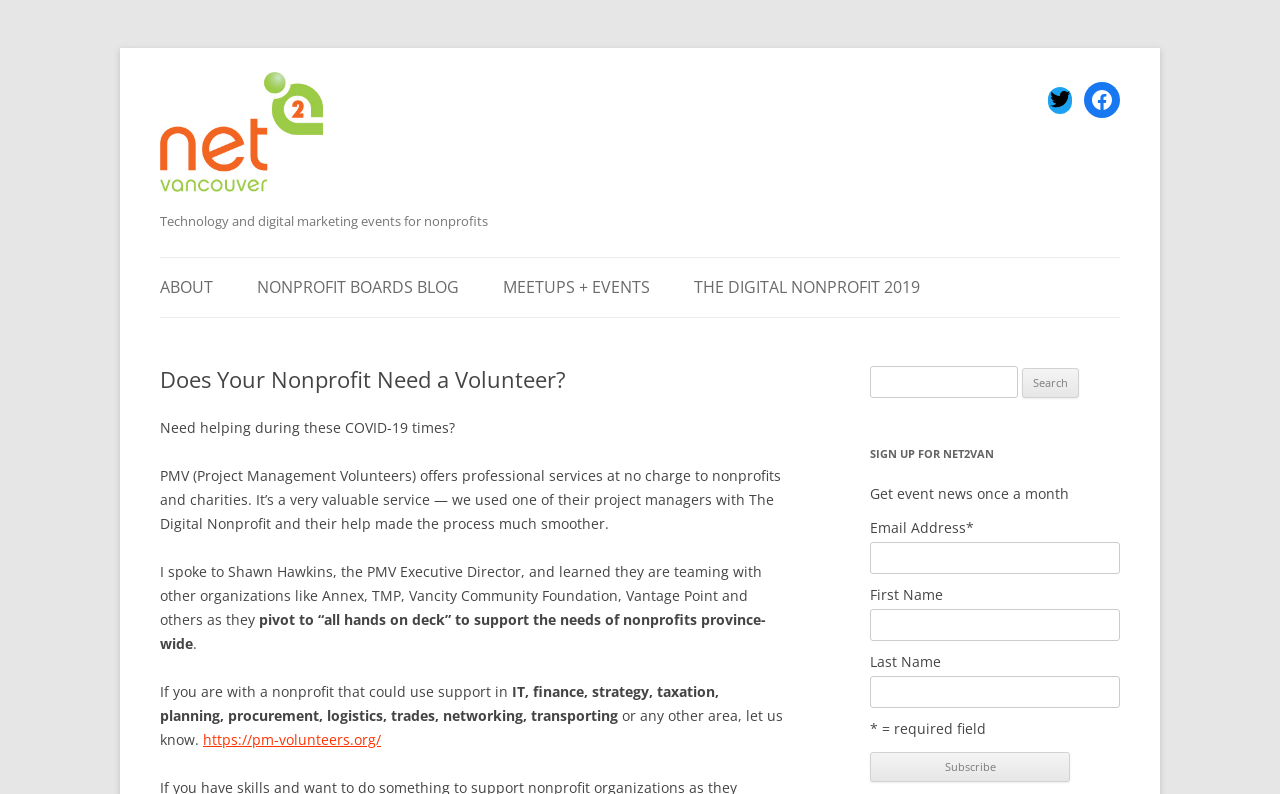Provide a one-word or short-phrase response to the question:
What is the benefit of using PMV's services?

Smoother process